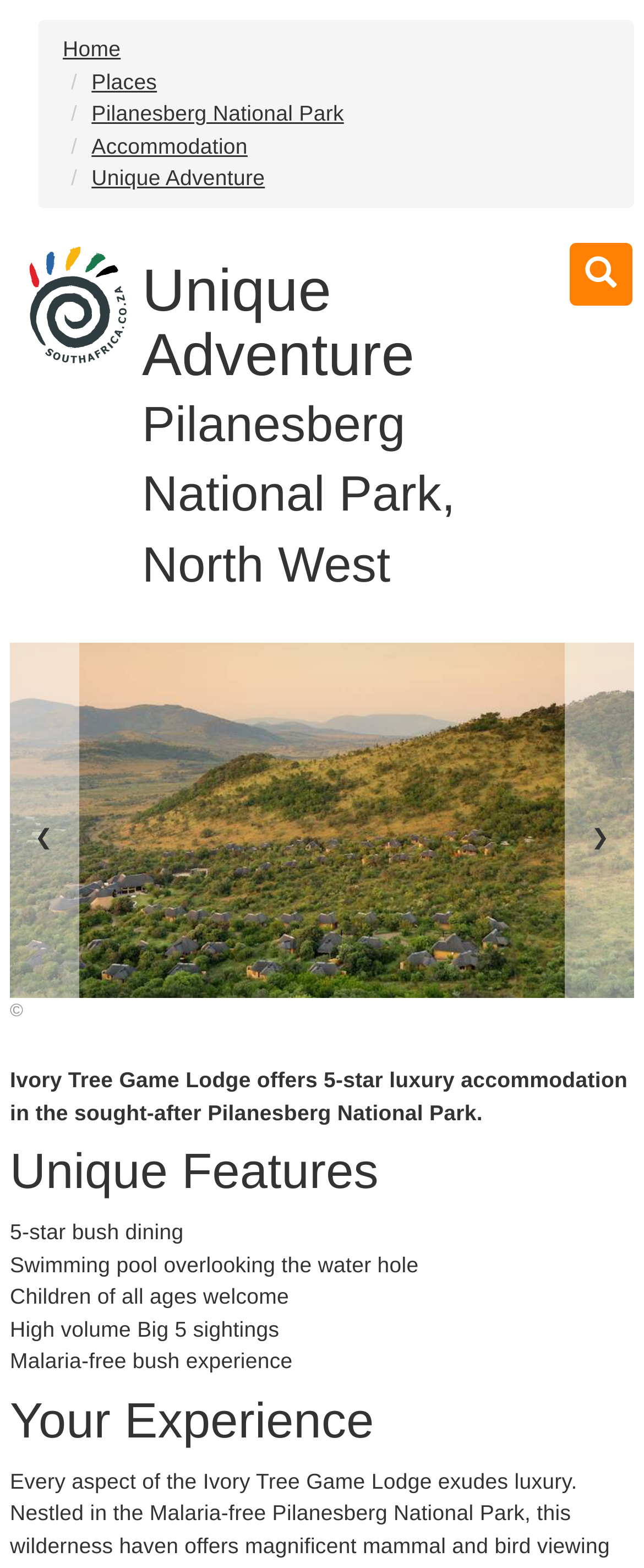Can you extract the headline from the webpage for me?

Unique Adventure
Pilanesberg National Park, North West